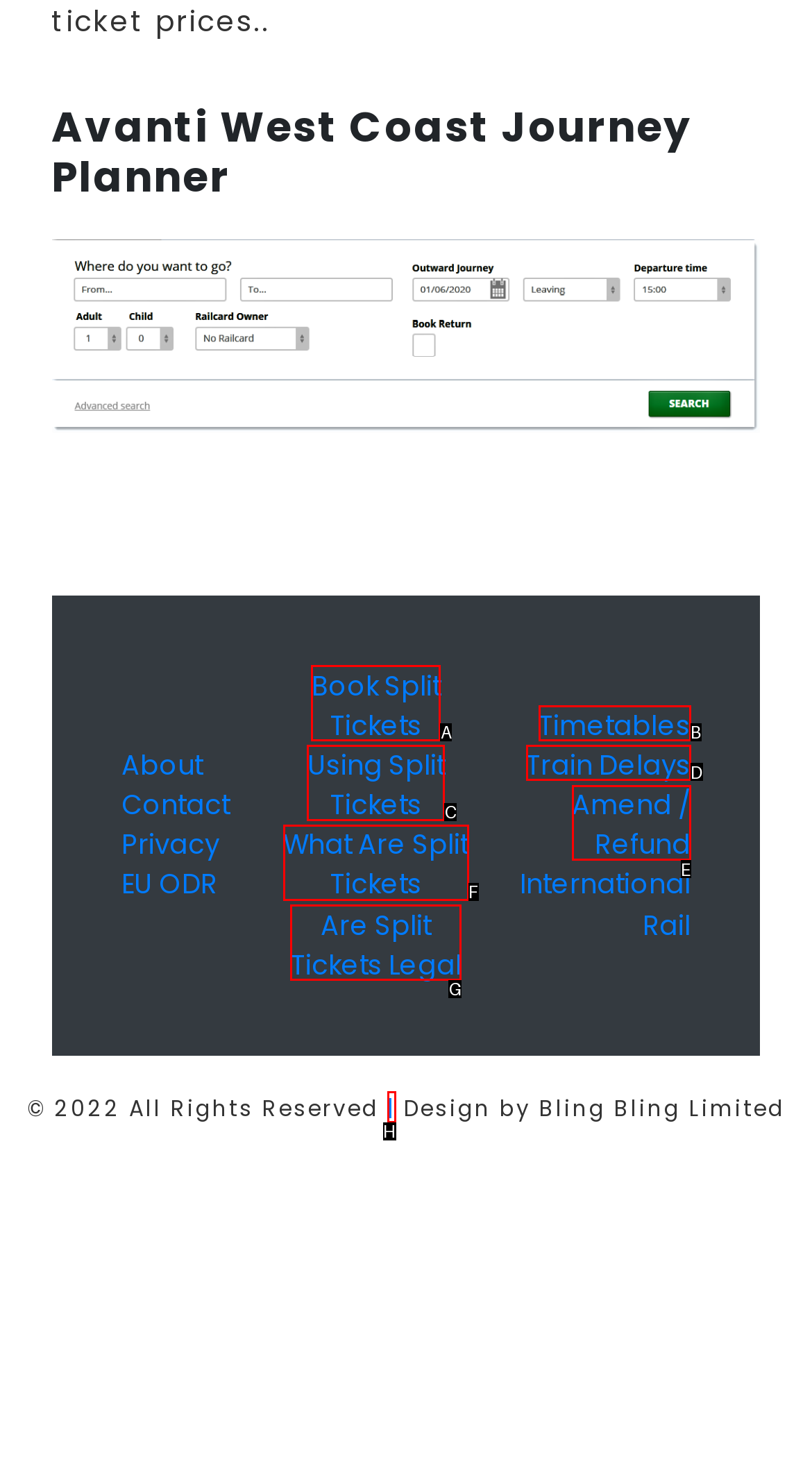Determine which option fits the following description: What Are Split Tickets
Answer with the corresponding option's letter directly.

F